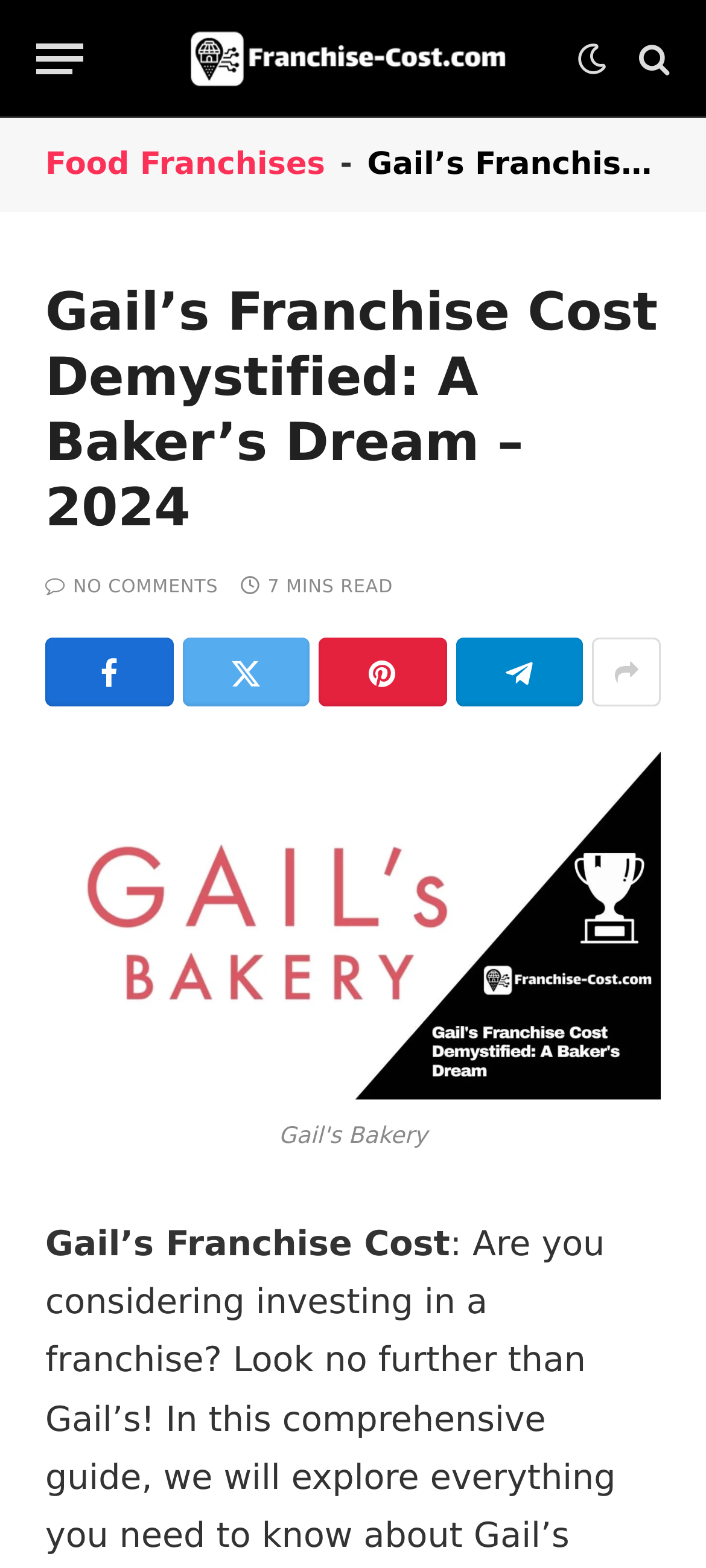Using the provided description Facebook, find the bounding box coordinates for the UI element. Provide the coordinates in (top-left x, top-left y, bottom-right x, bottom-right y) format, ensuring all values are between 0 and 1.

[0.064, 0.407, 0.245, 0.451]